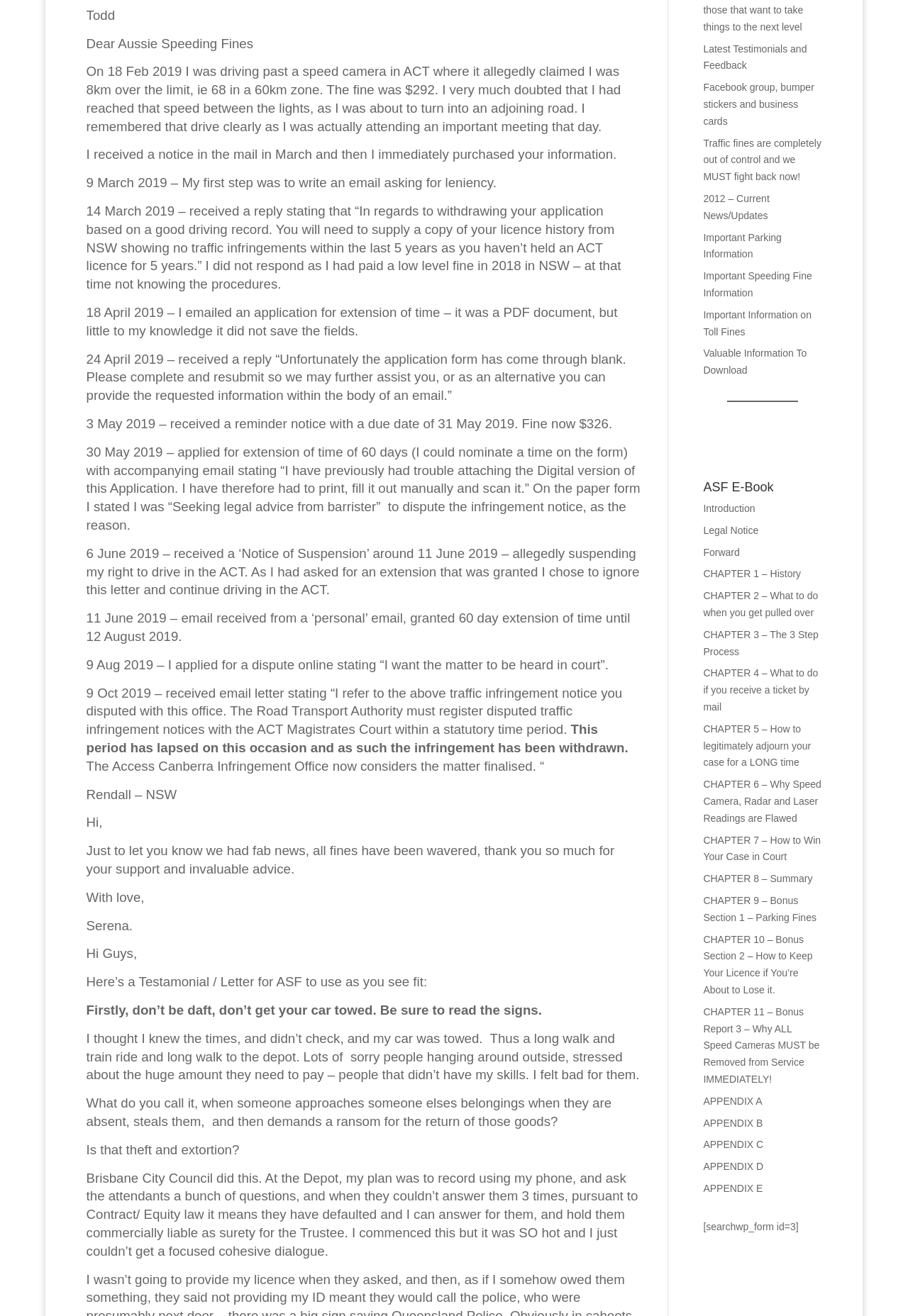Locate the coordinates of the bounding box for the clickable region that fulfills this instruction: "Click on 'Facebook group, bumper stickers and business cards'".

[0.775, 0.062, 0.897, 0.096]